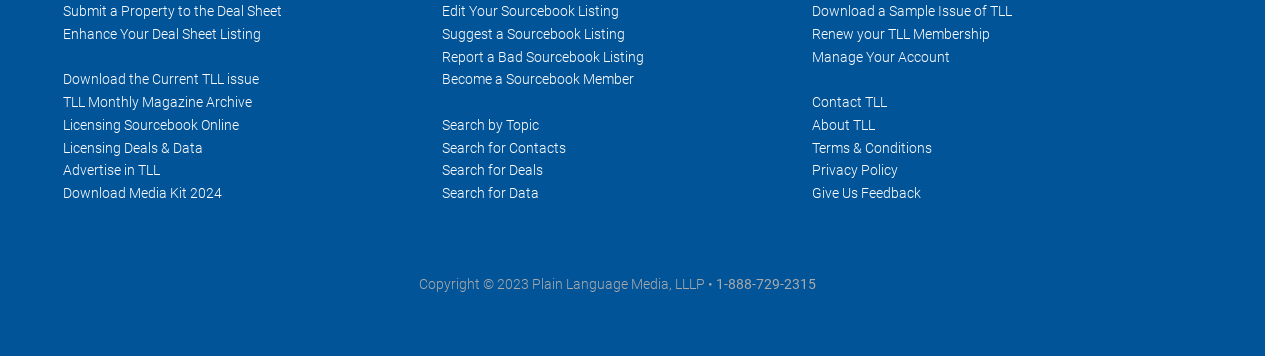Identify the bounding box for the UI element specified in this description: "Search for Contacts". The coordinates must be four float numbers between 0 and 1, formatted as [left, top, right, bottom].

[0.345, 0.392, 0.442, 0.437]